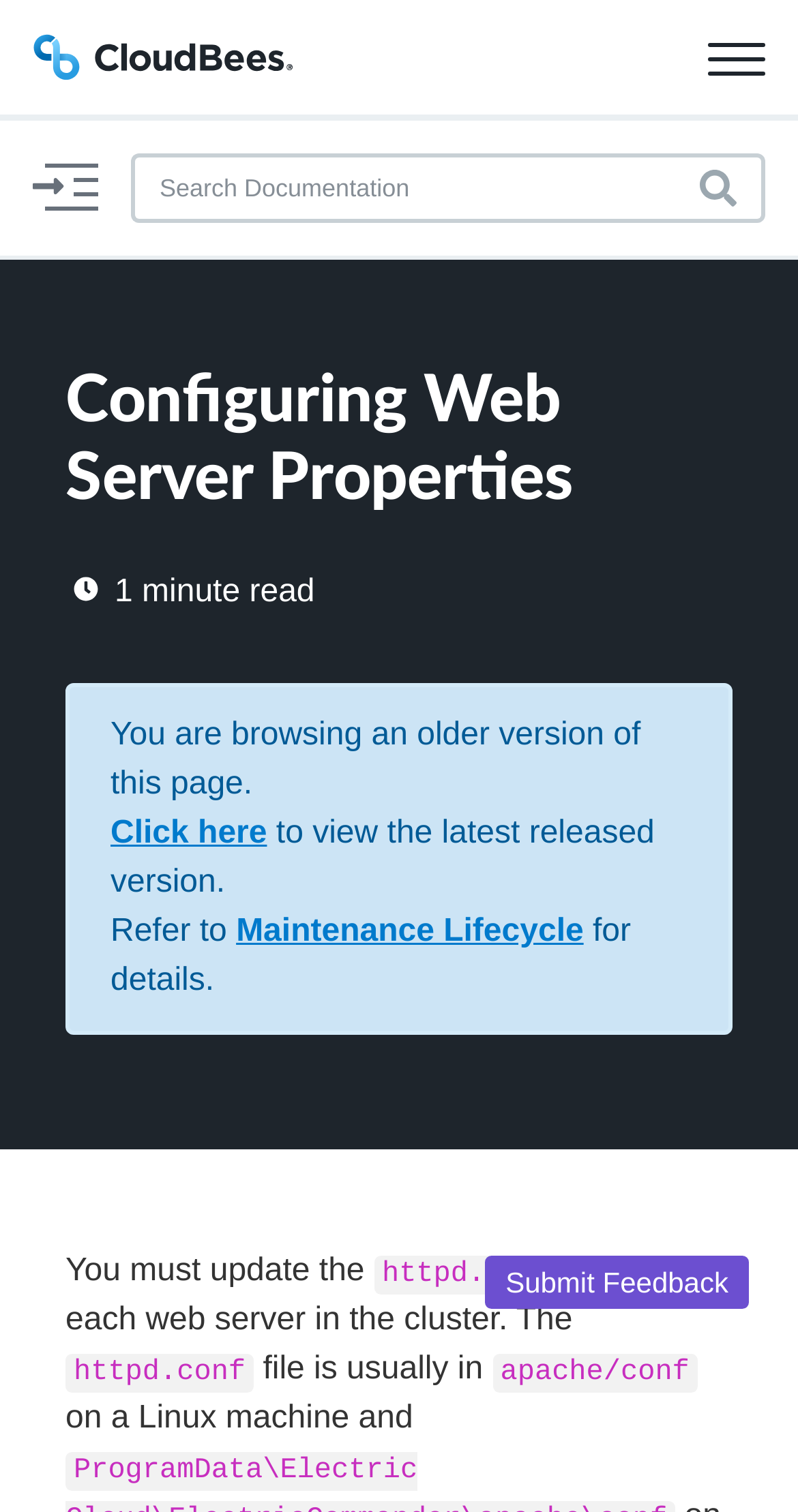Please identify the bounding box coordinates of the element's region that needs to be clicked to fulfill the following instruction: "Click on the Toggle navigation button". The bounding box coordinates should consist of four float numbers between 0 and 1, i.e., [left, top, right, bottom].

[0.887, 0.016, 0.959, 0.06]